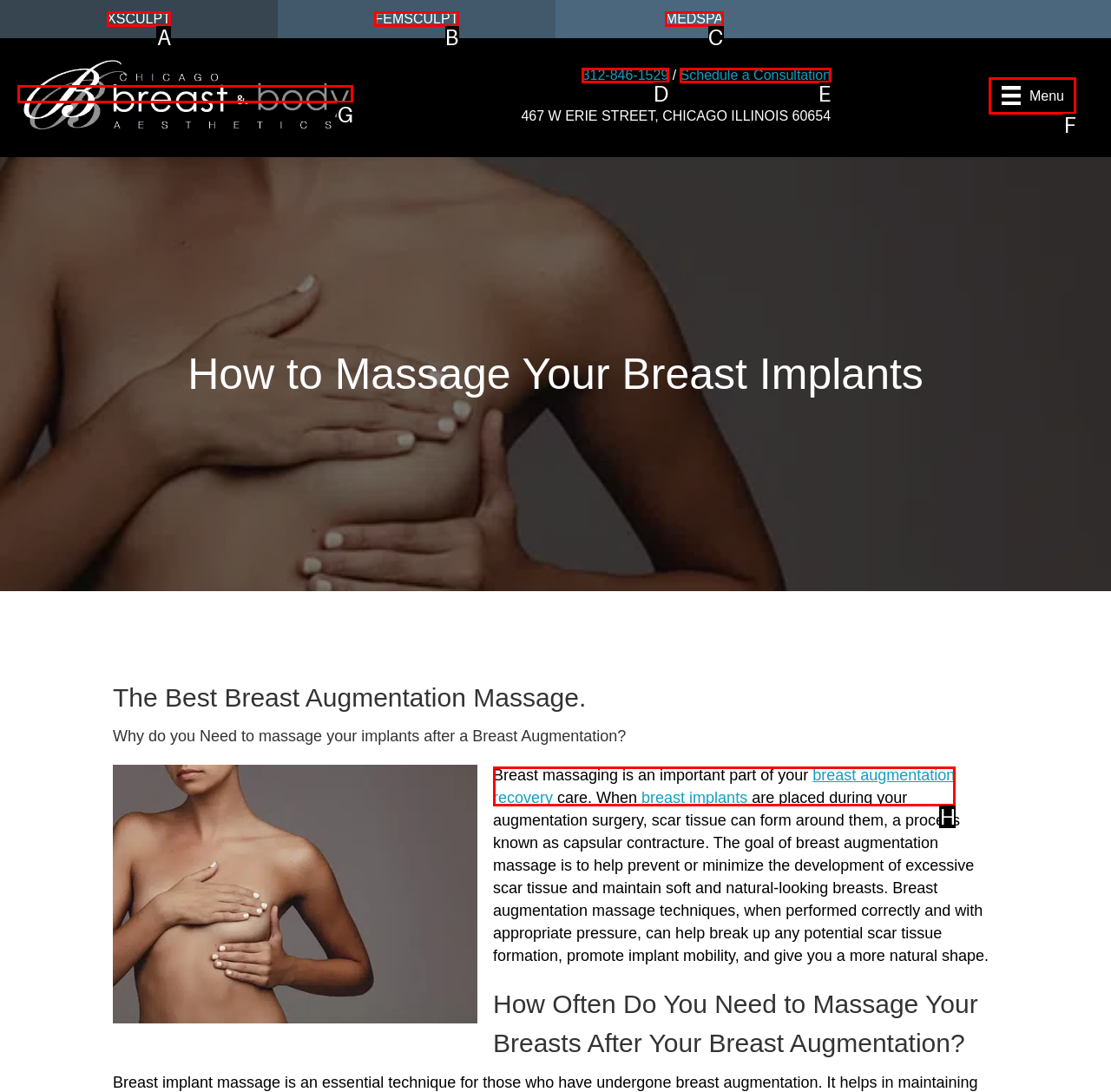Find the option you need to click to complete the following instruction: Click the breast augmentation recovery link
Answer with the corresponding letter from the choices given directly.

H